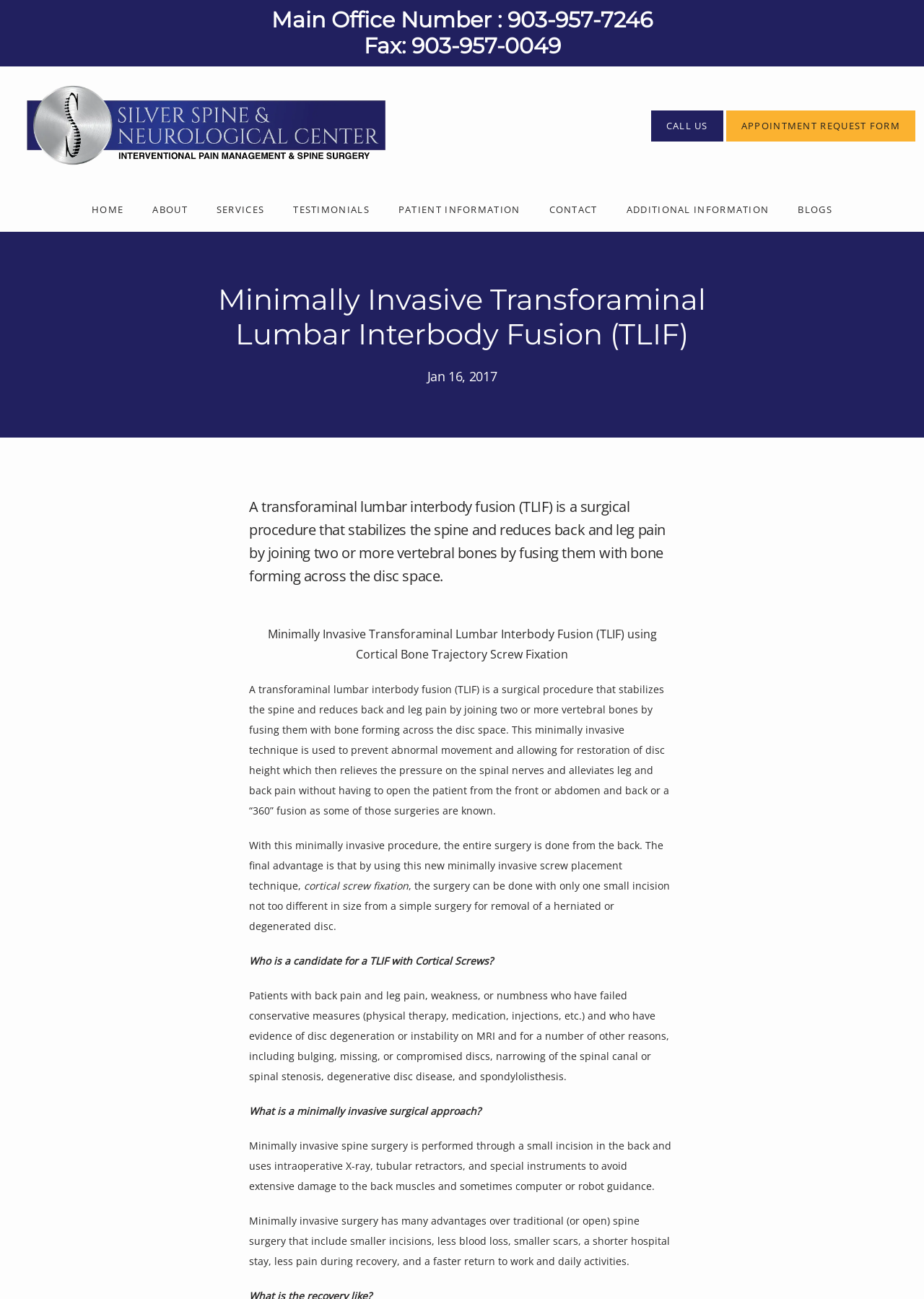Bounding box coordinates should be in the format (top-left x, top-left y, bottom-right x, bottom-right y) and all values should be floating point numbers between 0 and 1. Determine the bounding box coordinate for the UI element described as: Appointment Request Form

[0.784, 0.084, 0.992, 0.112]